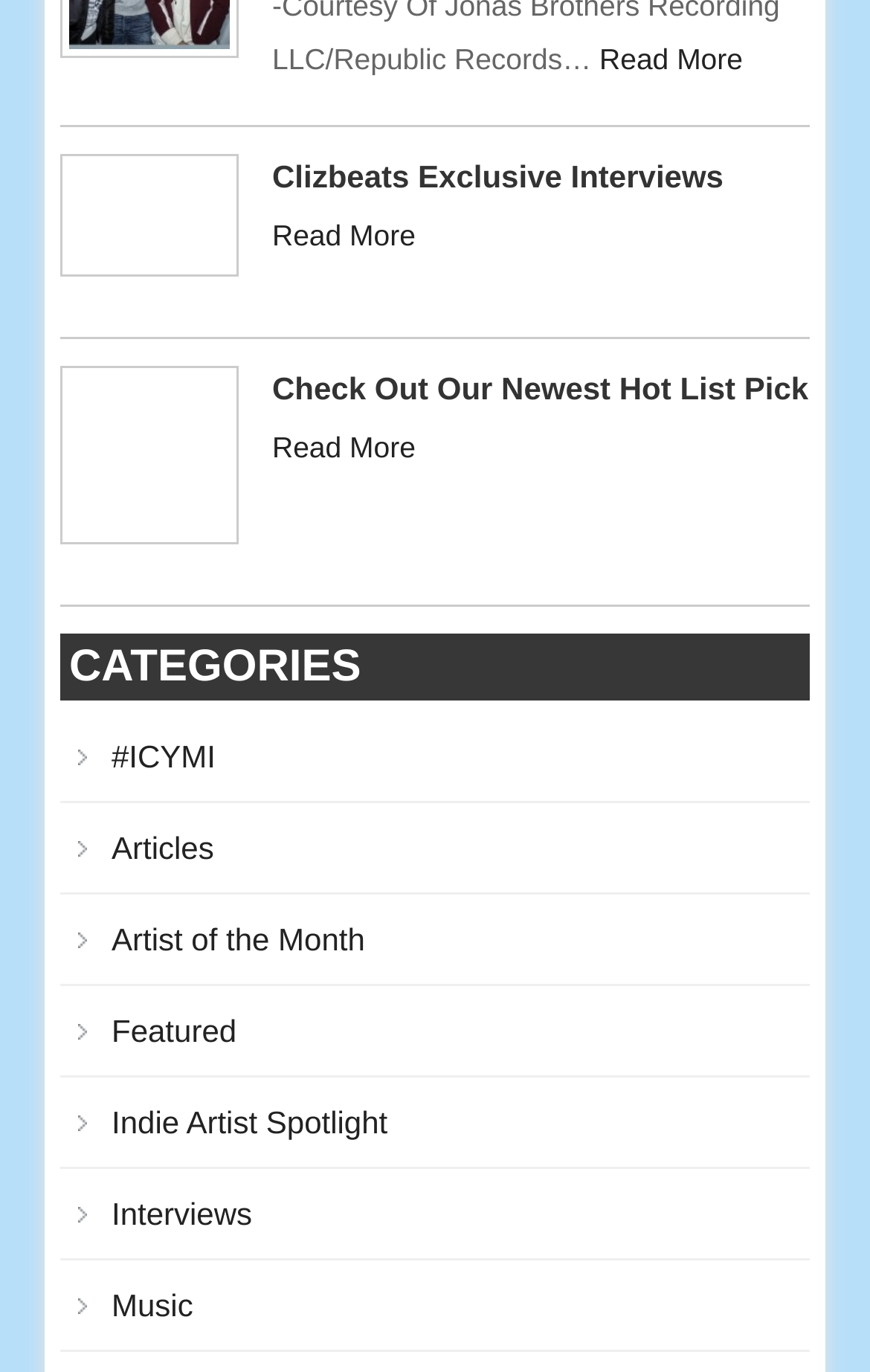What is the title of the first interview?
Answer the question with a single word or phrase, referring to the image.

Clizbeats Exclusive Interviews